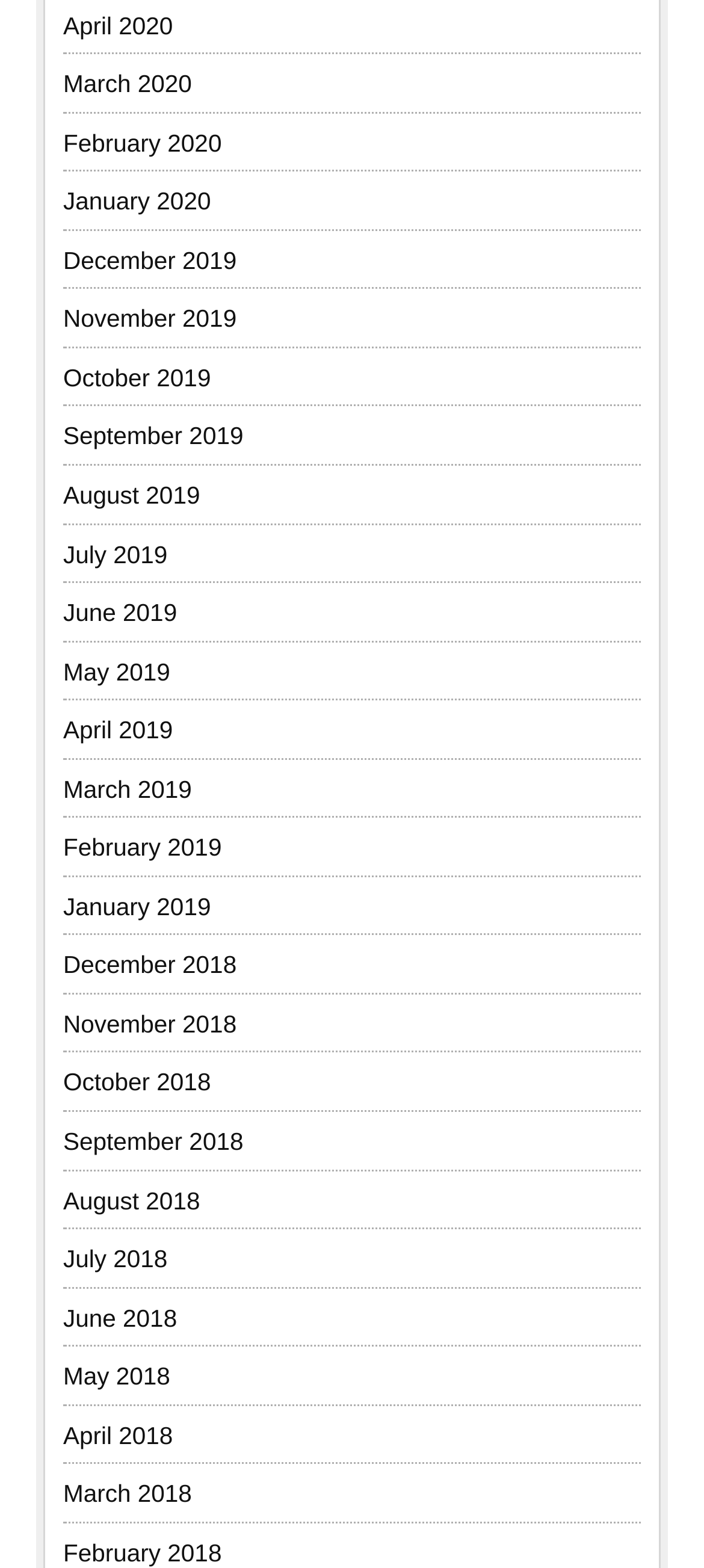Please reply with a single word or brief phrase to the question: 
What is the earliest month listed on the webpage?

April 2018